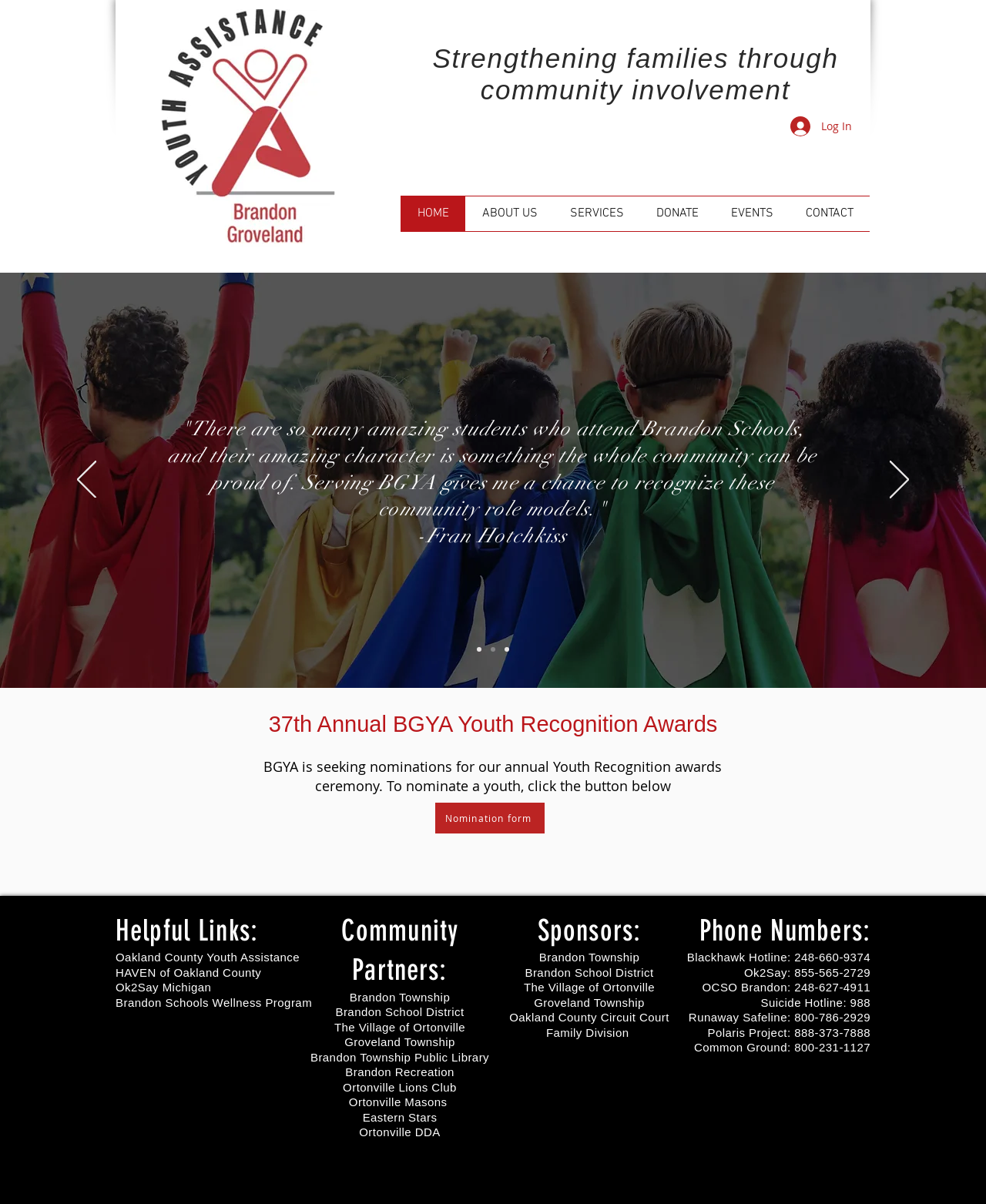How many links are available in the 'Helpful Links' section?
Based on the screenshot, respond with a single word or phrase.

4